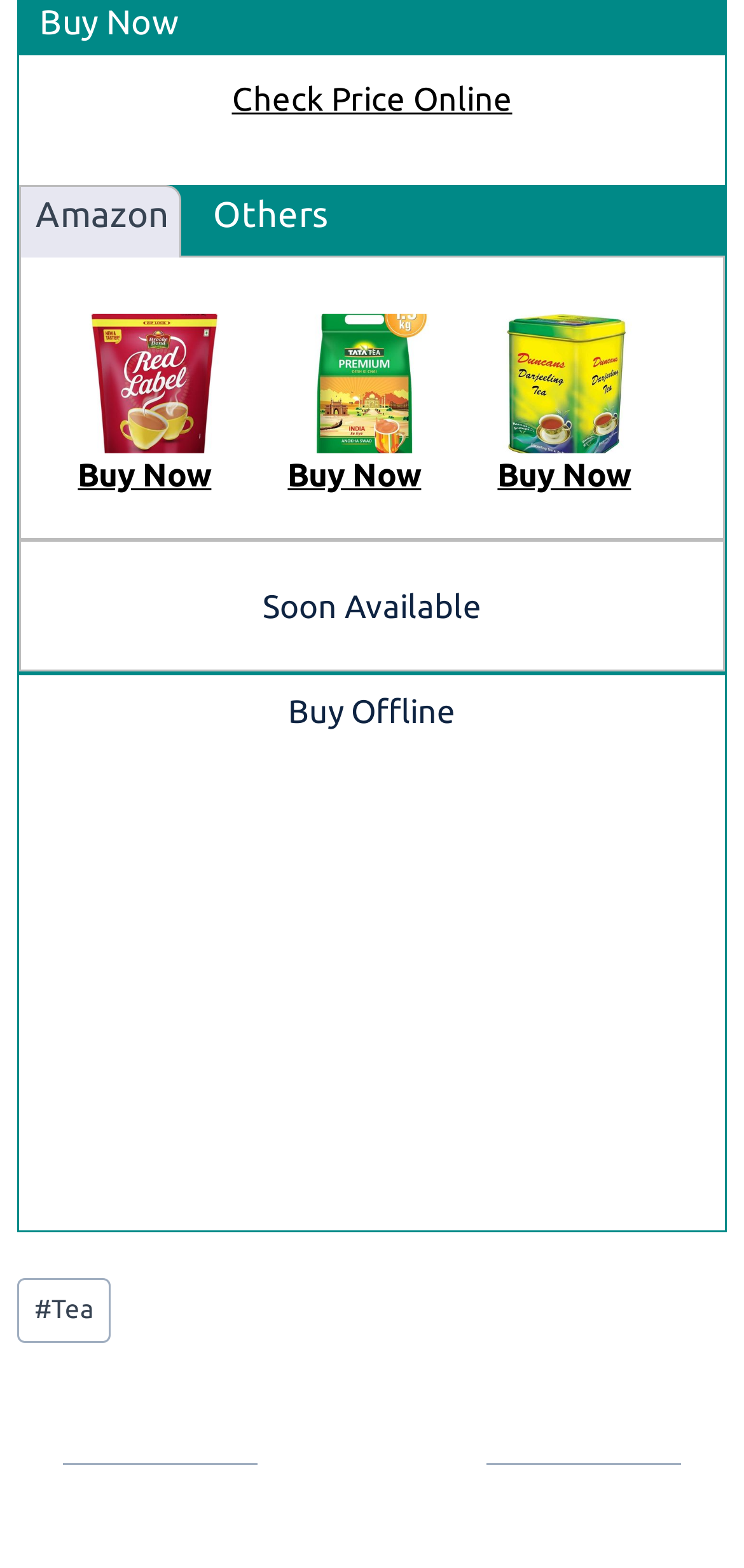Give a short answer to this question using one word or a phrase:
What is the text above the 'Buy Offline' button?

Soon Available